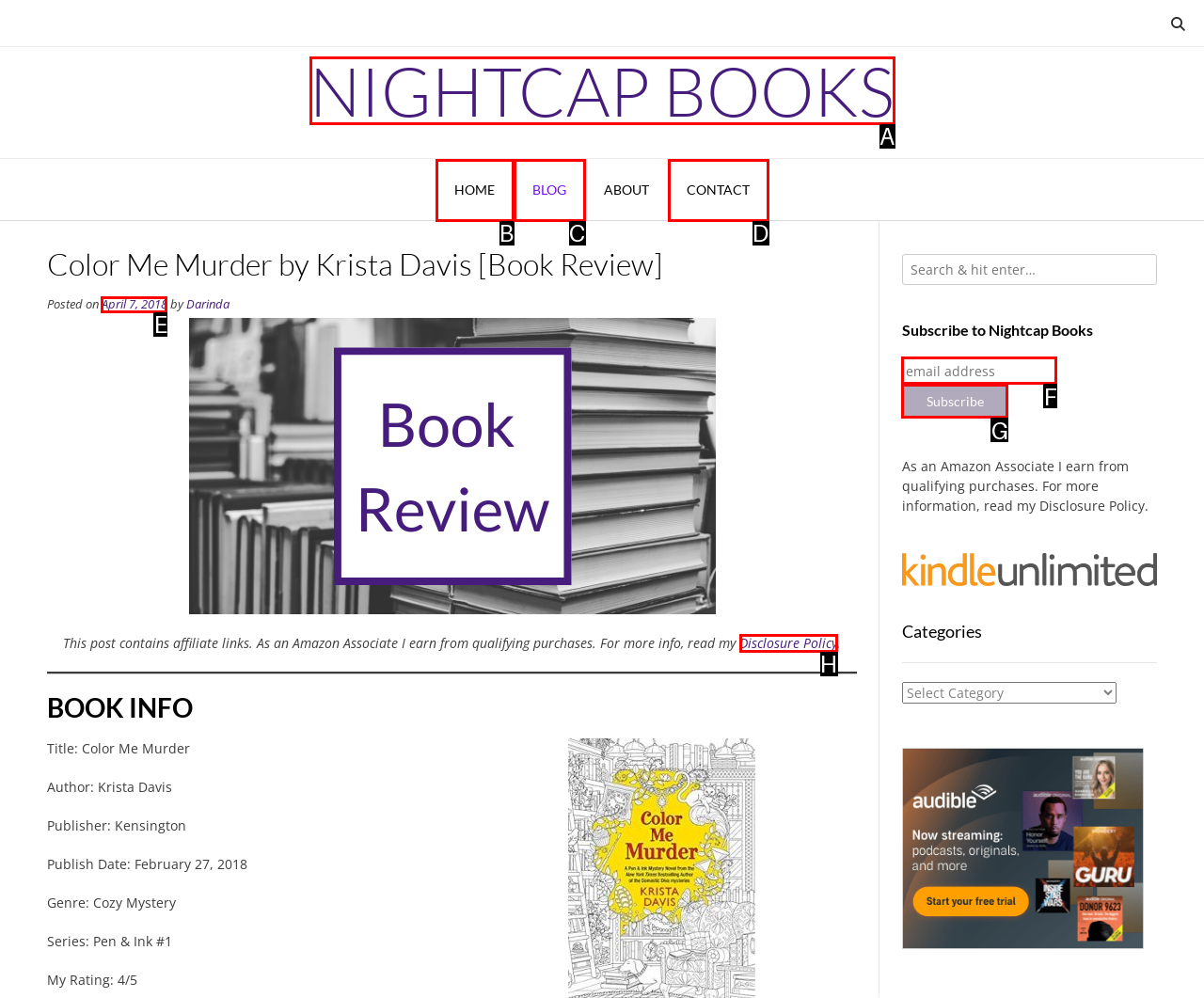Choose the letter that corresponds to the correct button to accomplish the task: View the book review posted on April 7, 2018
Reply with the letter of the correct selection only.

E